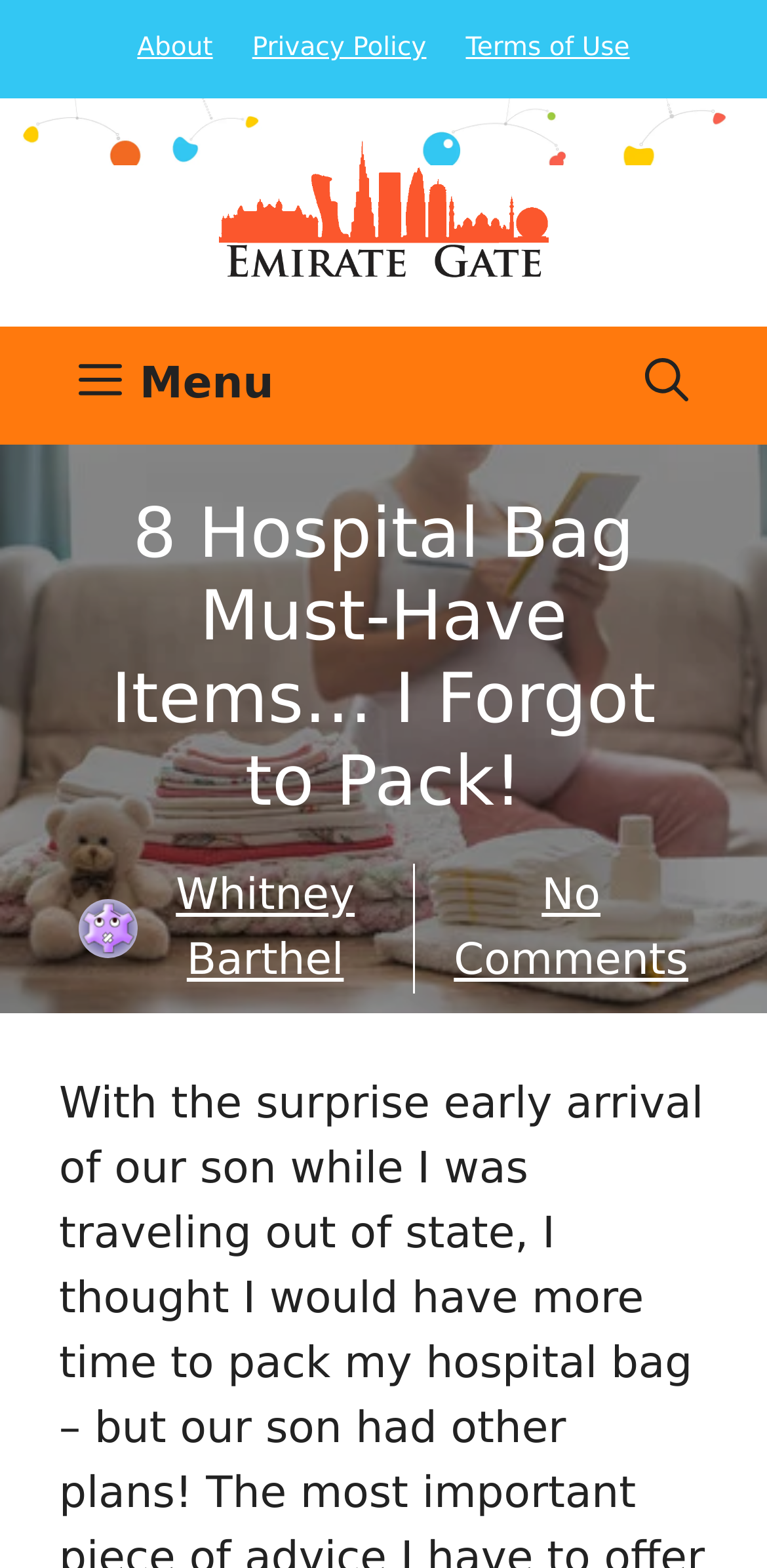Locate the bounding box coordinates of the element that should be clicked to fulfill the instruction: "Click the 'OgSchools' link".

None